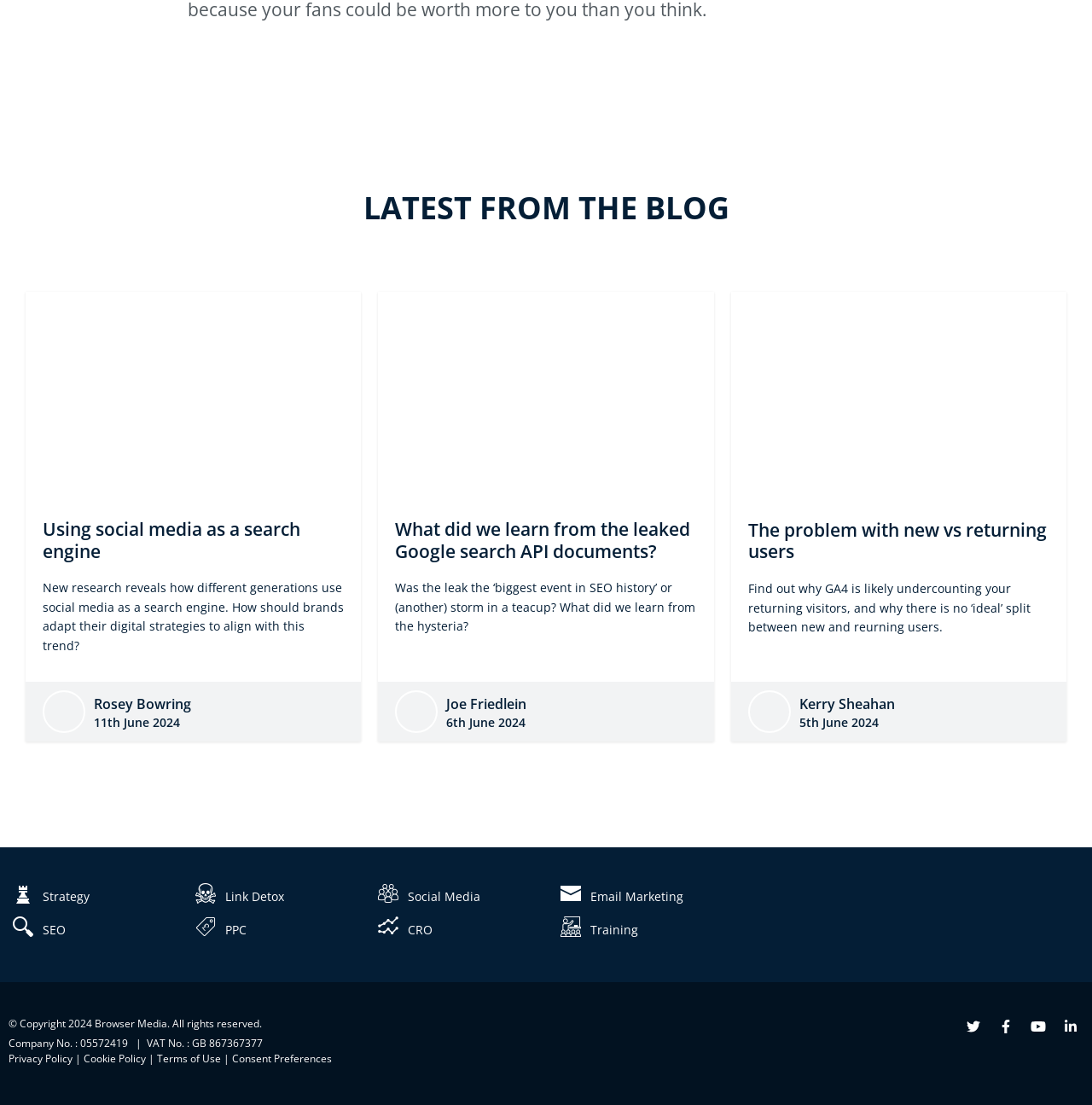Please provide a comprehensive response to the question based on the details in the image: What is the company number of Browser Media?

The footer section of the webpage has a copyright notice that mentions the company number of Browser Media as '05572419'.